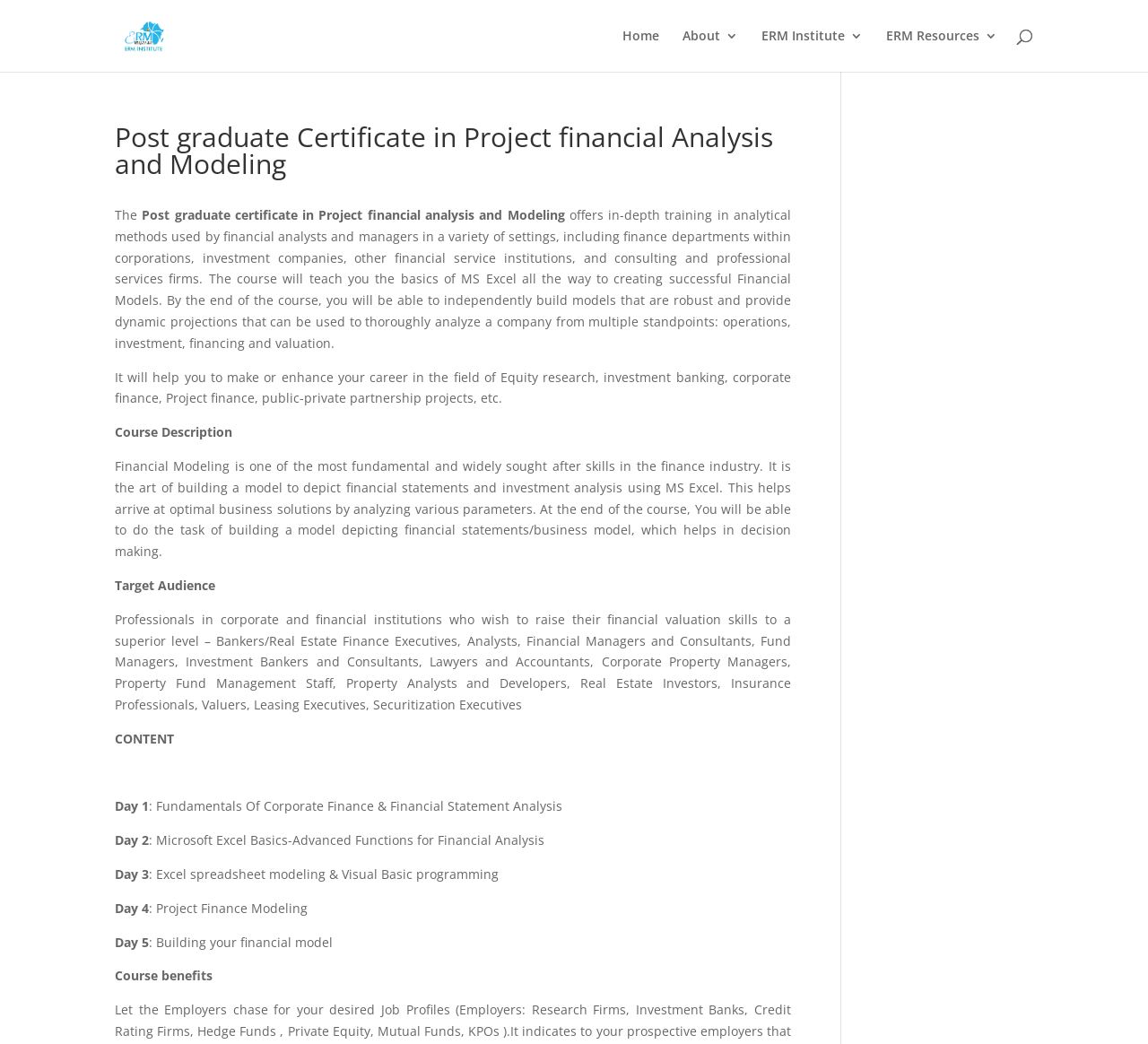What is the benefit of taking this course?
Using the visual information from the image, give a one-word or short-phrase answer.

Building financial models